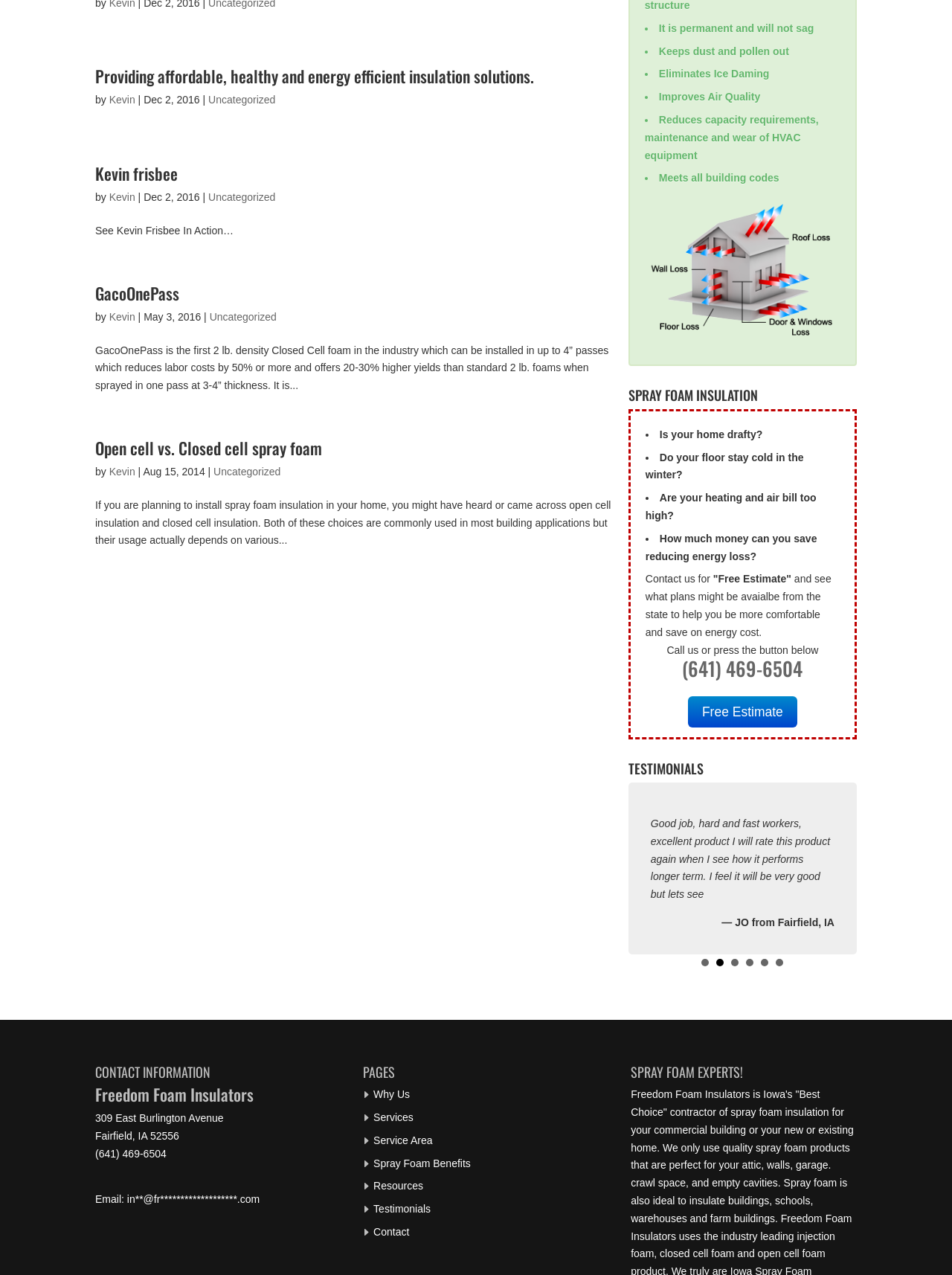Provide the bounding box coordinates of the UI element that matches the description: "Spray Foam Benefits".

[0.392, 0.824, 0.494, 0.834]